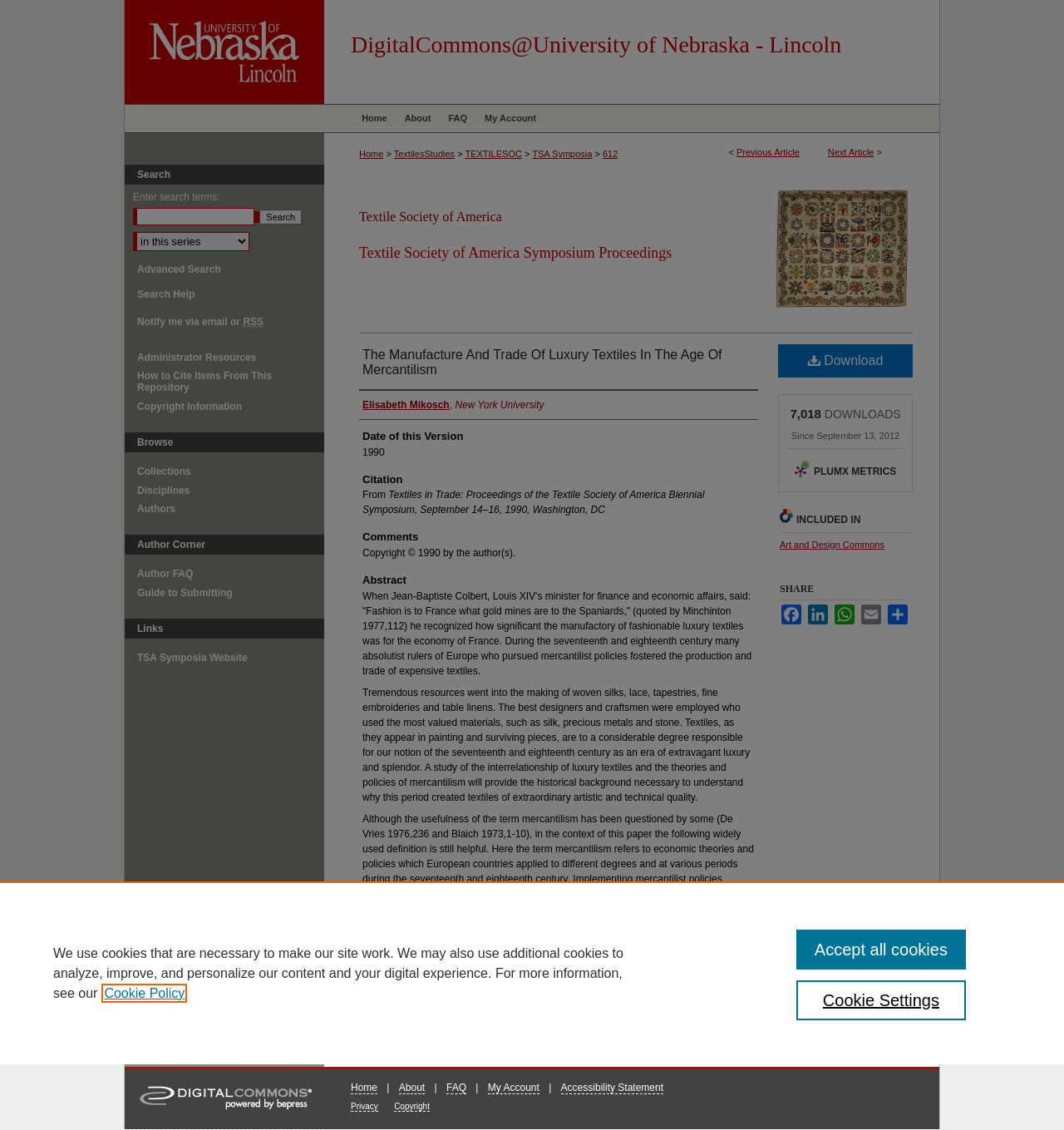Use a single word or phrase to answer the question: 
What is the date of this version of the article?

1990